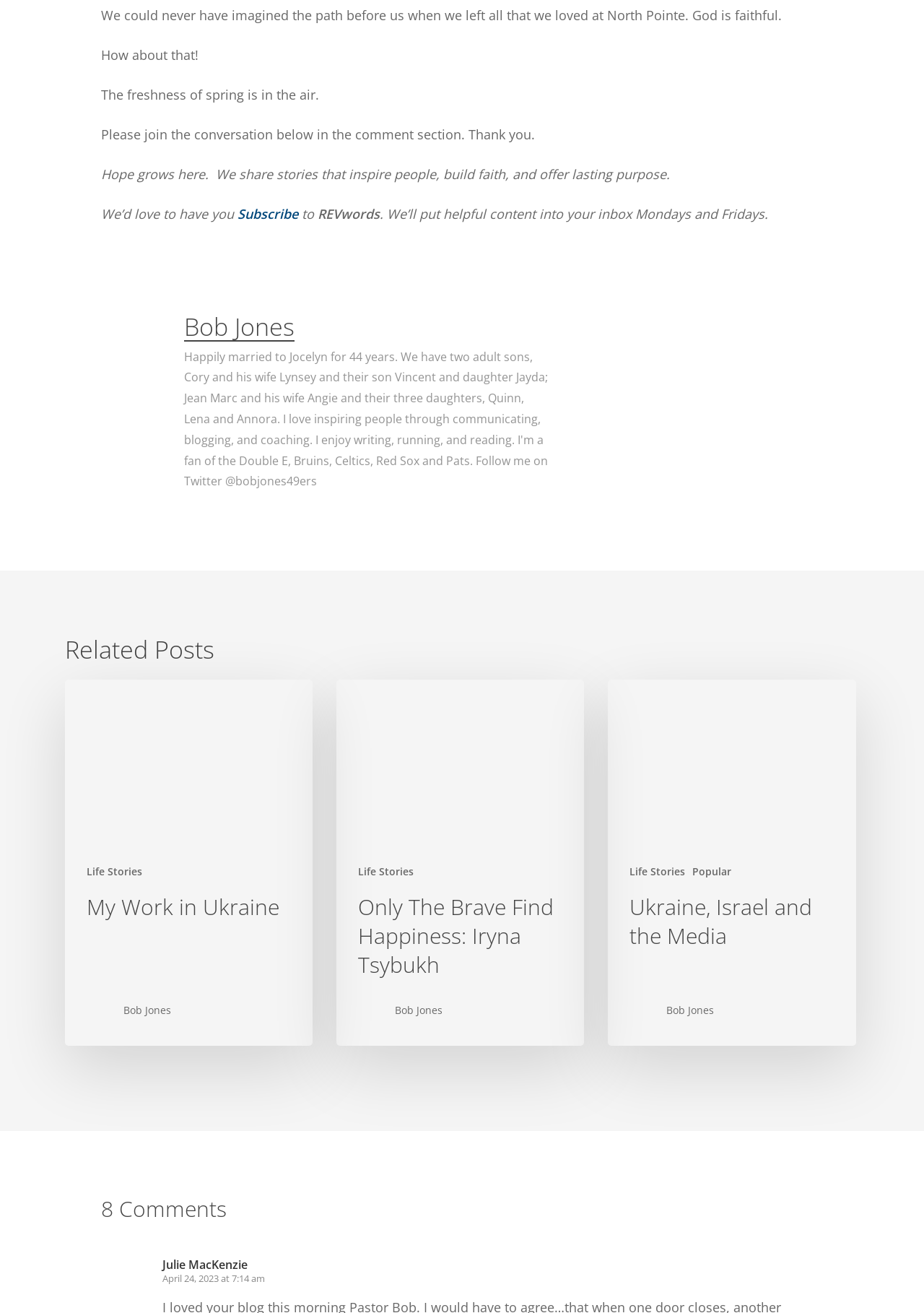Please identify the bounding box coordinates of the clickable area that will fulfill the following instruction: "Read post 'Only The Brave Find Happiness: Iryna Tsybukh'". The coordinates should be in the format of four float numbers between 0 and 1, i.e., [left, top, right, bottom].

[0.364, 0.517, 0.632, 0.797]